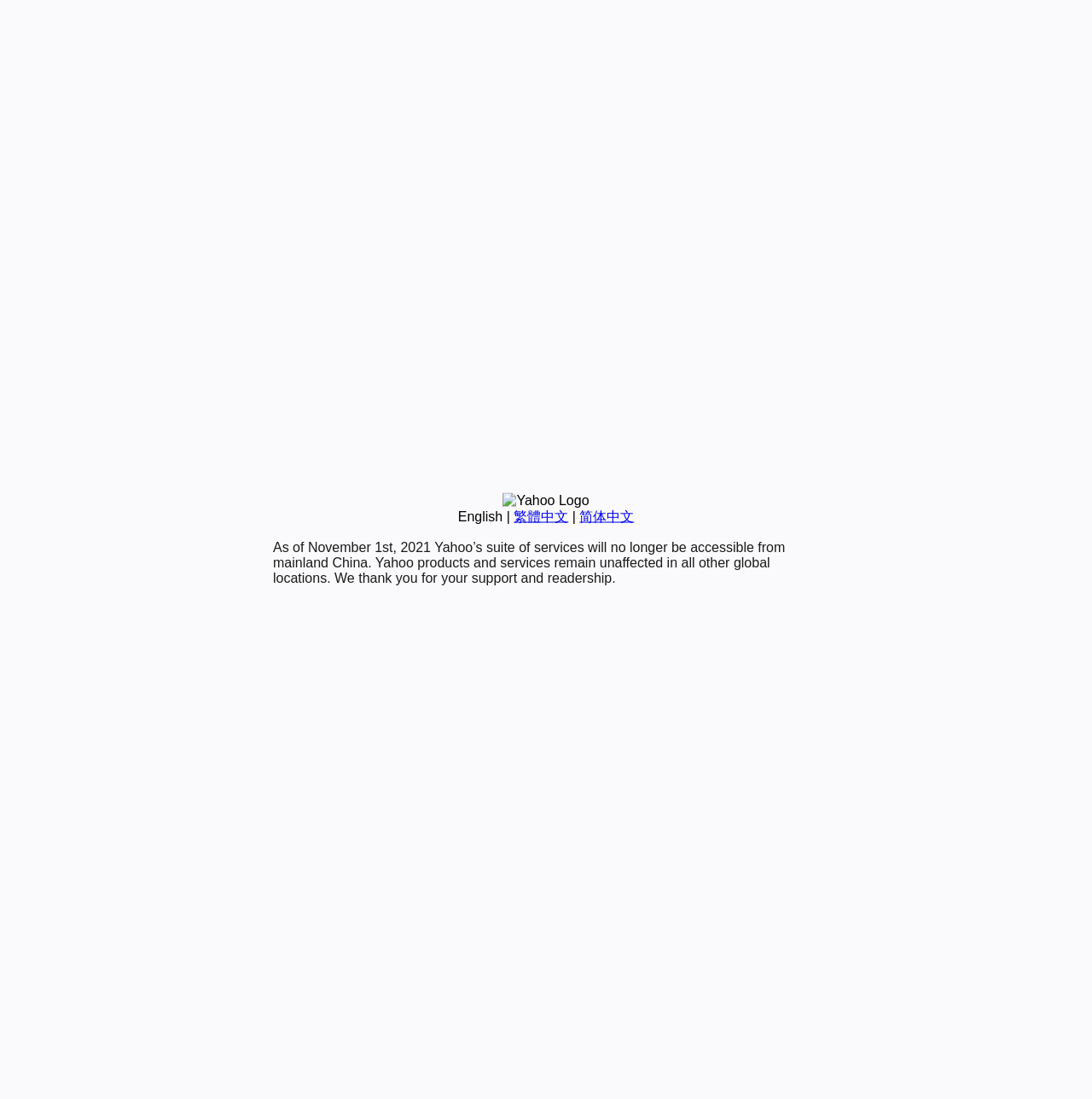Predict the bounding box of the UI element based on the description: "繁體中文". The coordinates should be four float numbers between 0 and 1, formatted as [left, top, right, bottom].

[0.47, 0.463, 0.52, 0.476]